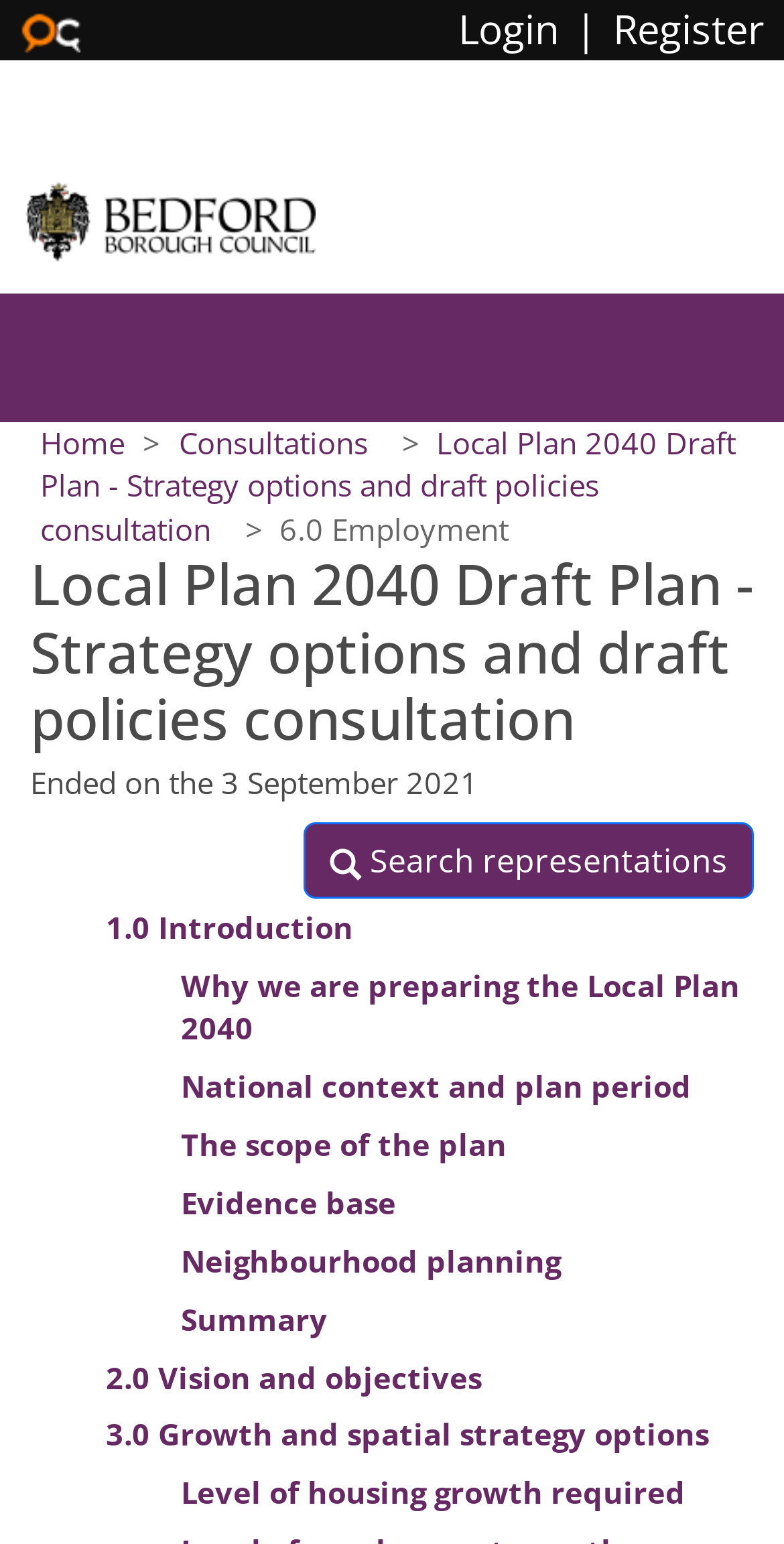What is the status of the consultation?
Observe the image and answer the question with a one-word or short phrase response.

Ended